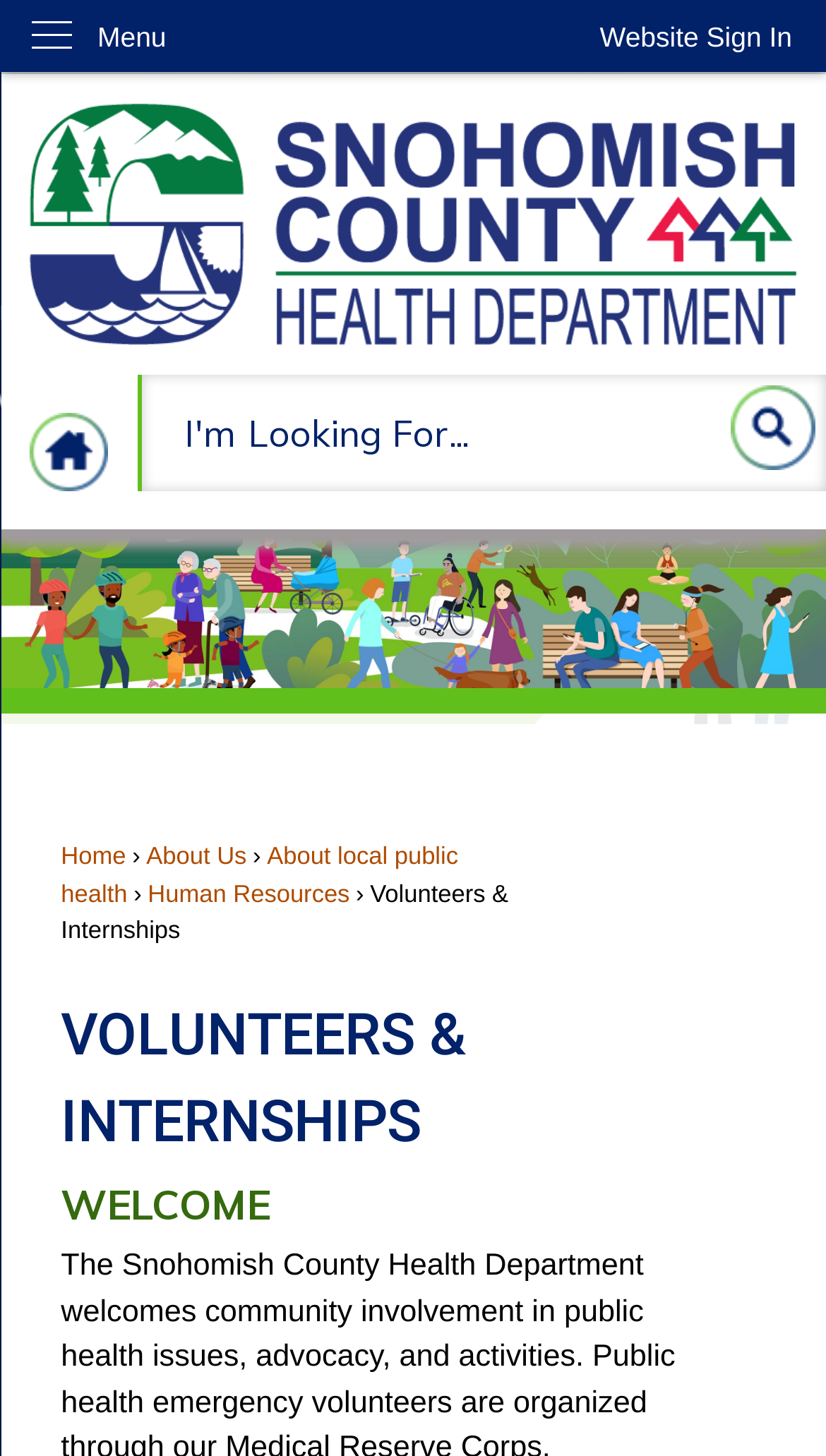What is the purpose of the Medical Reserve Corps?
Based on the screenshot, respond with a single word or phrase.

Public health emergency volunteers